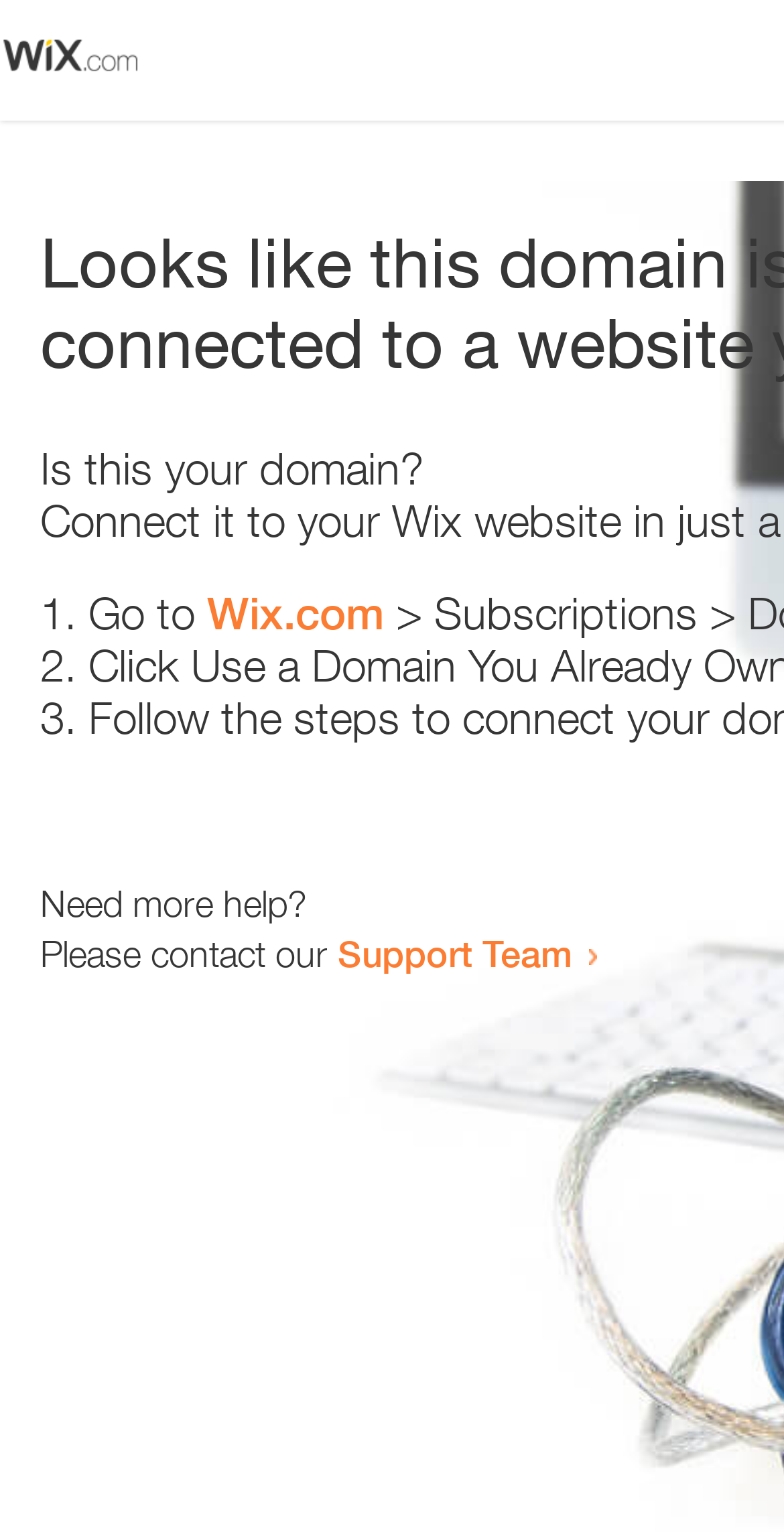Refer to the image and answer the question with as much detail as possible: What is the alternative to going to the support team?

The webpage provides a link to 'Wix.com' as an alternative to contacting the support team, which implies that users can also get help by visiting the Wix.com website.